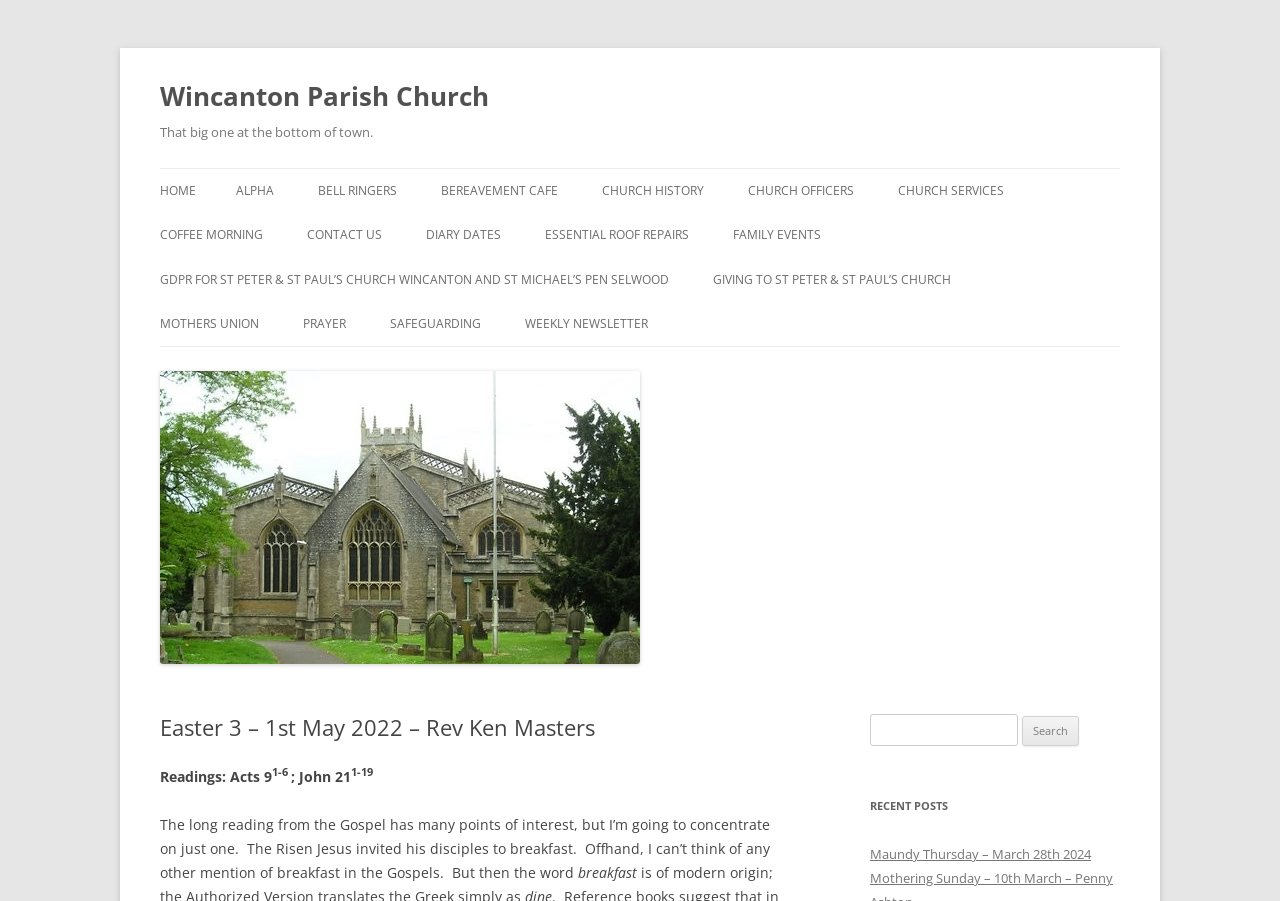Given the element description "Essential Roof Repairs" in the screenshot, predict the bounding box coordinates of that UI element.

[0.426, 0.237, 0.538, 0.286]